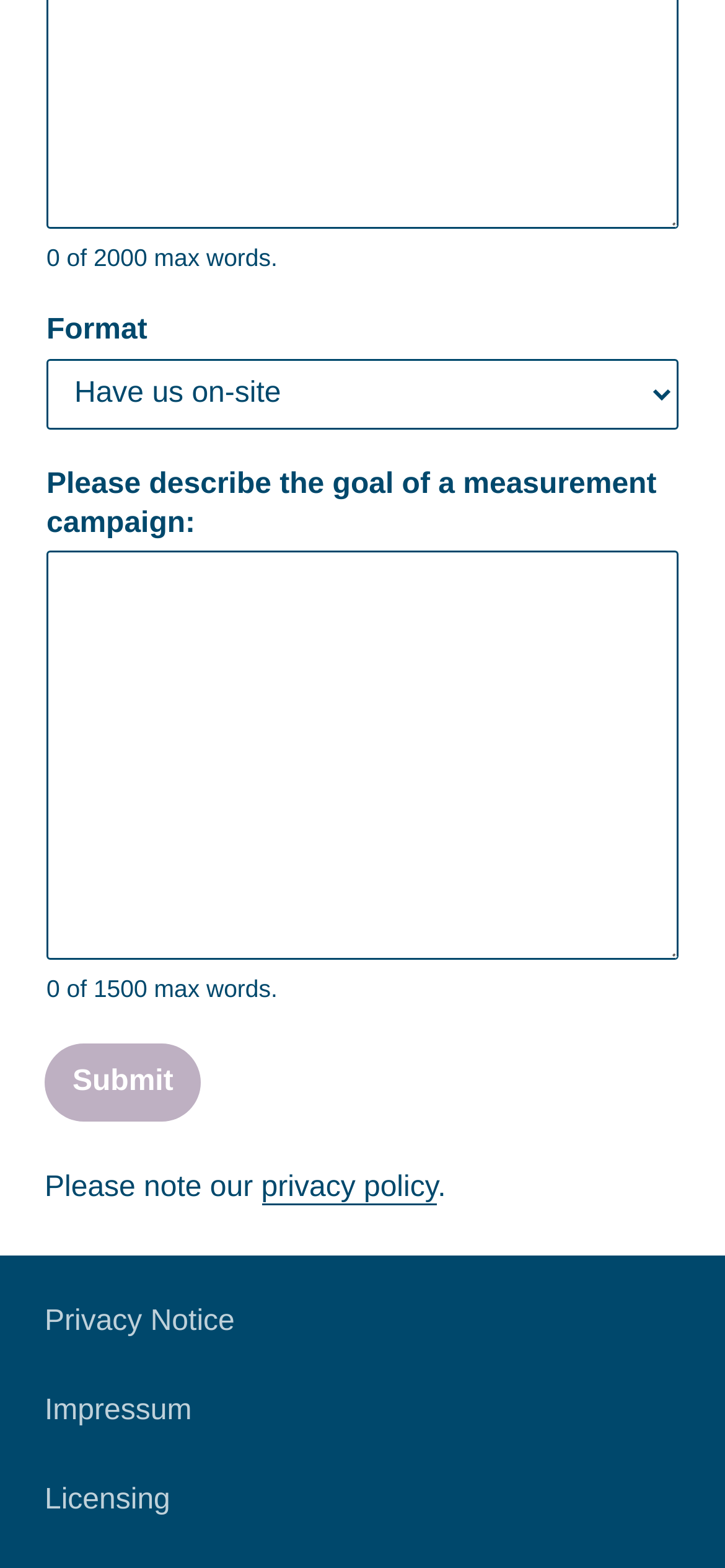Respond to the following question with a brief word or phrase:
What is the maximum number of words for the goal description?

1500